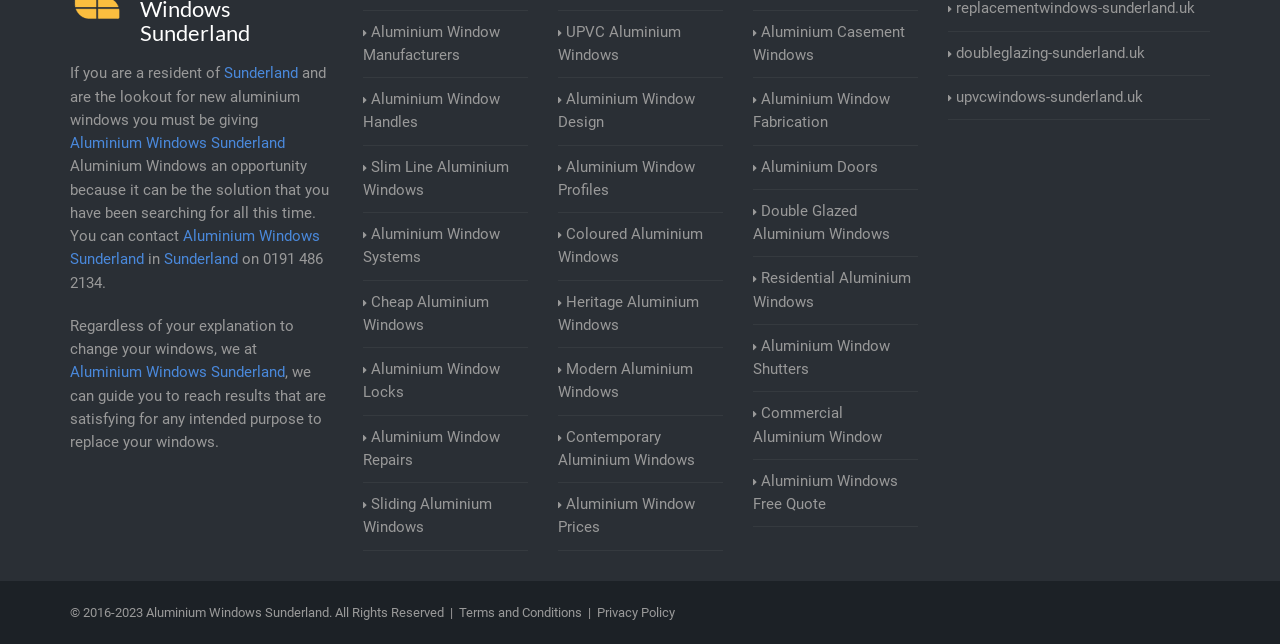Please locate the bounding box coordinates of the element that should be clicked to complete the given instruction: "Check Terms and Conditions".

[0.359, 0.939, 0.455, 0.962]